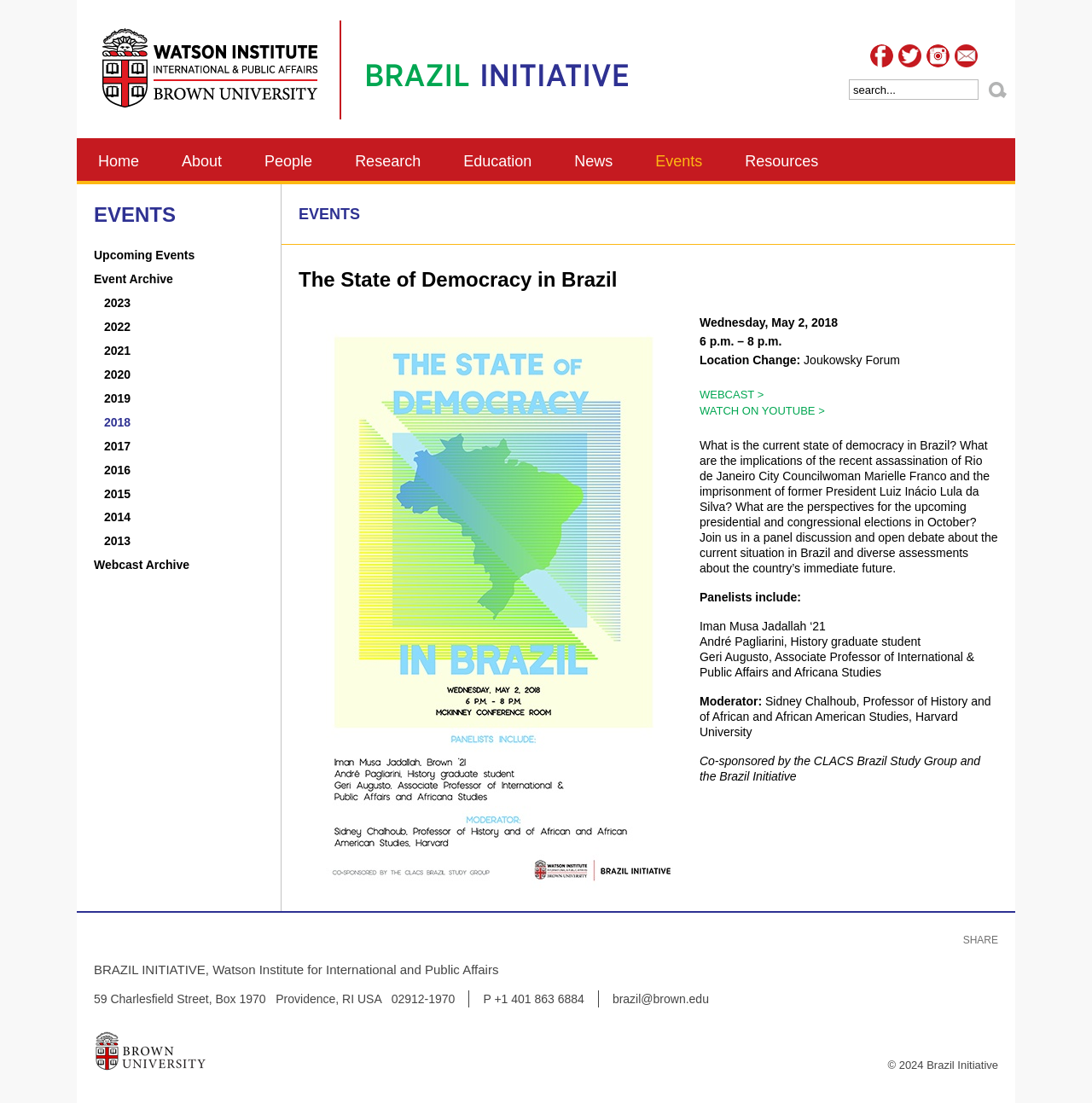Specify the bounding box coordinates for the region that must be clicked to perform the given instruction: "View Events".

[0.581, 0.125, 0.663, 0.164]